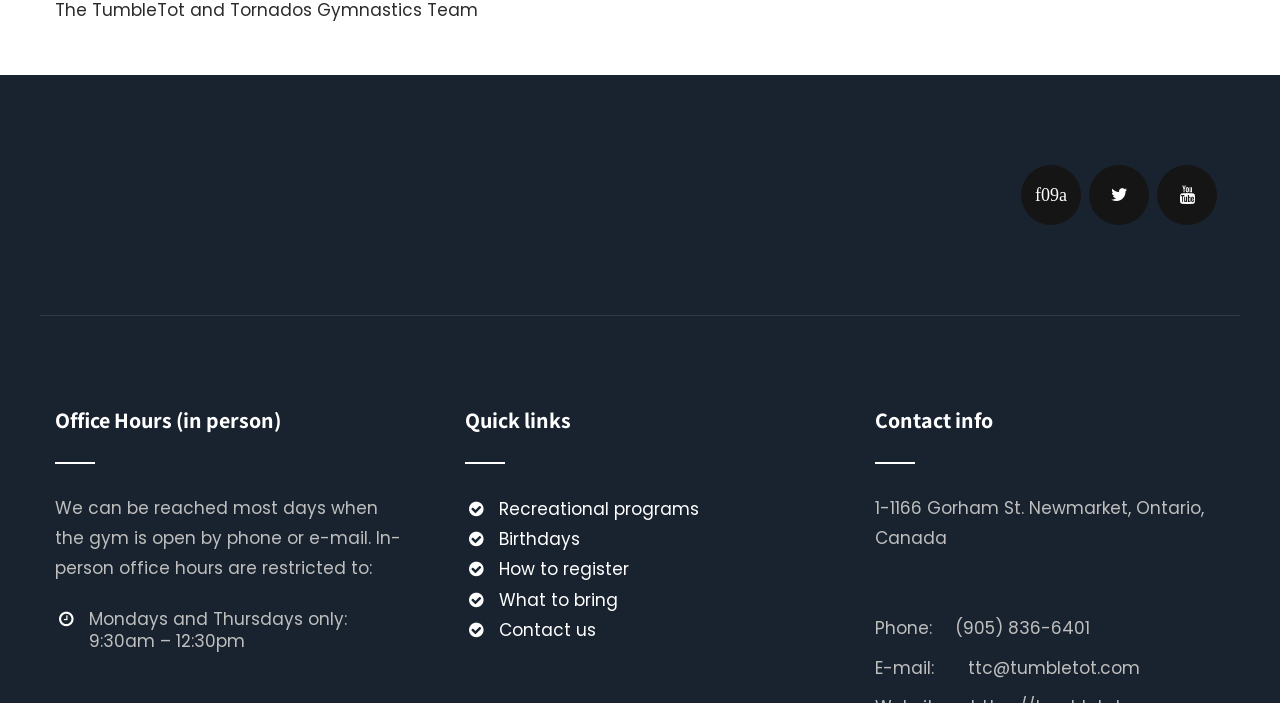Show the bounding box coordinates of the element that should be clicked to complete the task: "Send an email".

[0.756, 0.932, 0.891, 0.967]